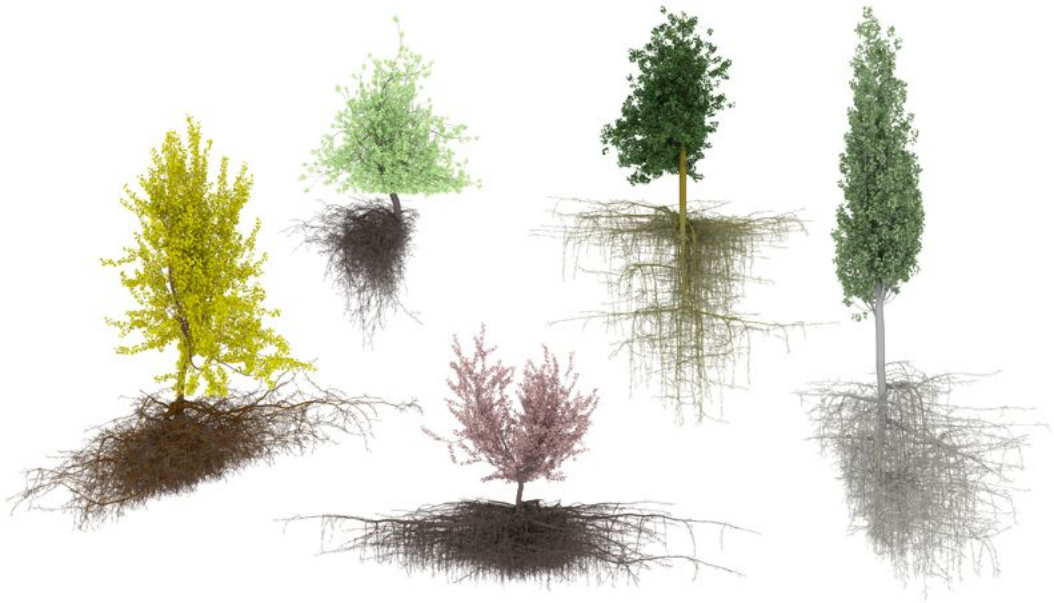What is the purpose of highlighting root systems in tree models? From the image, respond with a single word or brief phrase.

To enhance realism